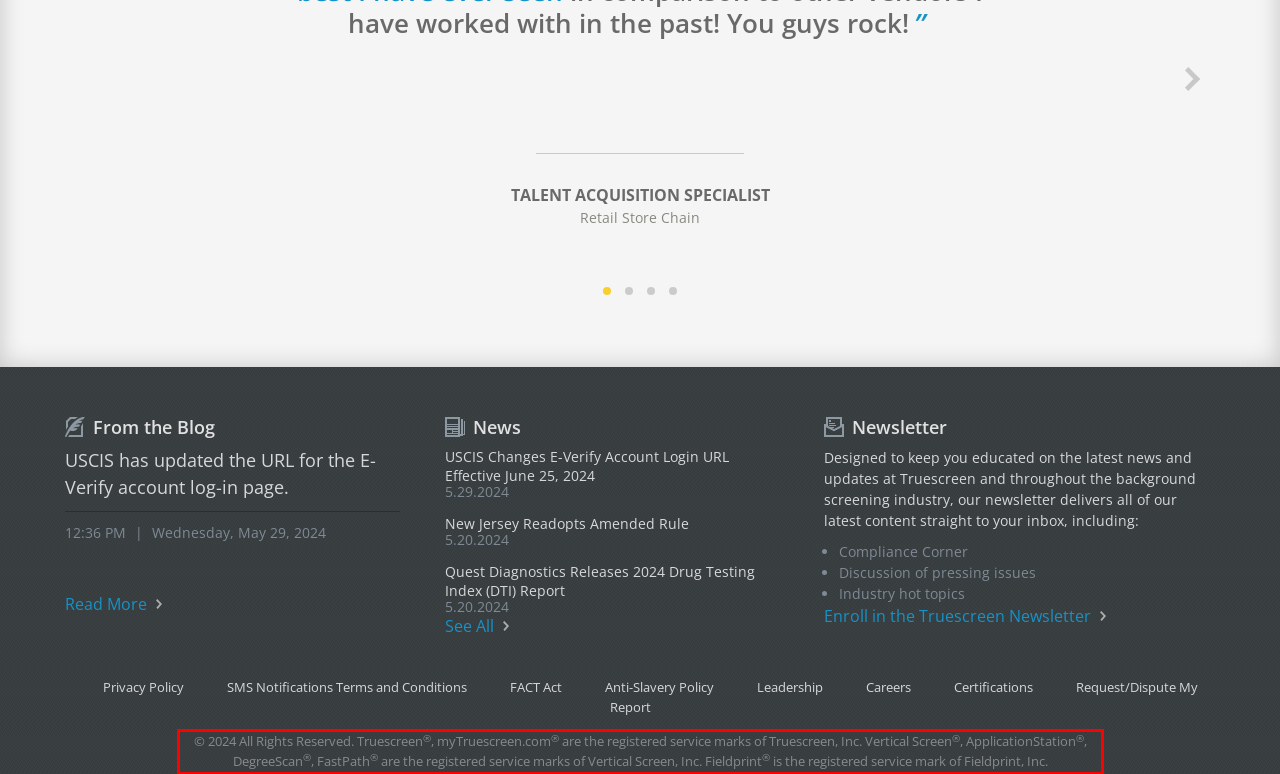Please analyze the screenshot of a webpage and extract the text content within the red bounding box using OCR.

© 2024 All Rights Reserved. Truescreen®, myTruescreen.com® are the registered service marks of Truescreen, Inc. Vertical Screen®, ApplicationStation®, DegreeScan®, FastPath® are the registered service marks of Vertical Screen, Inc. Fieldprint® is the registered service mark of Fieldprint, Inc.